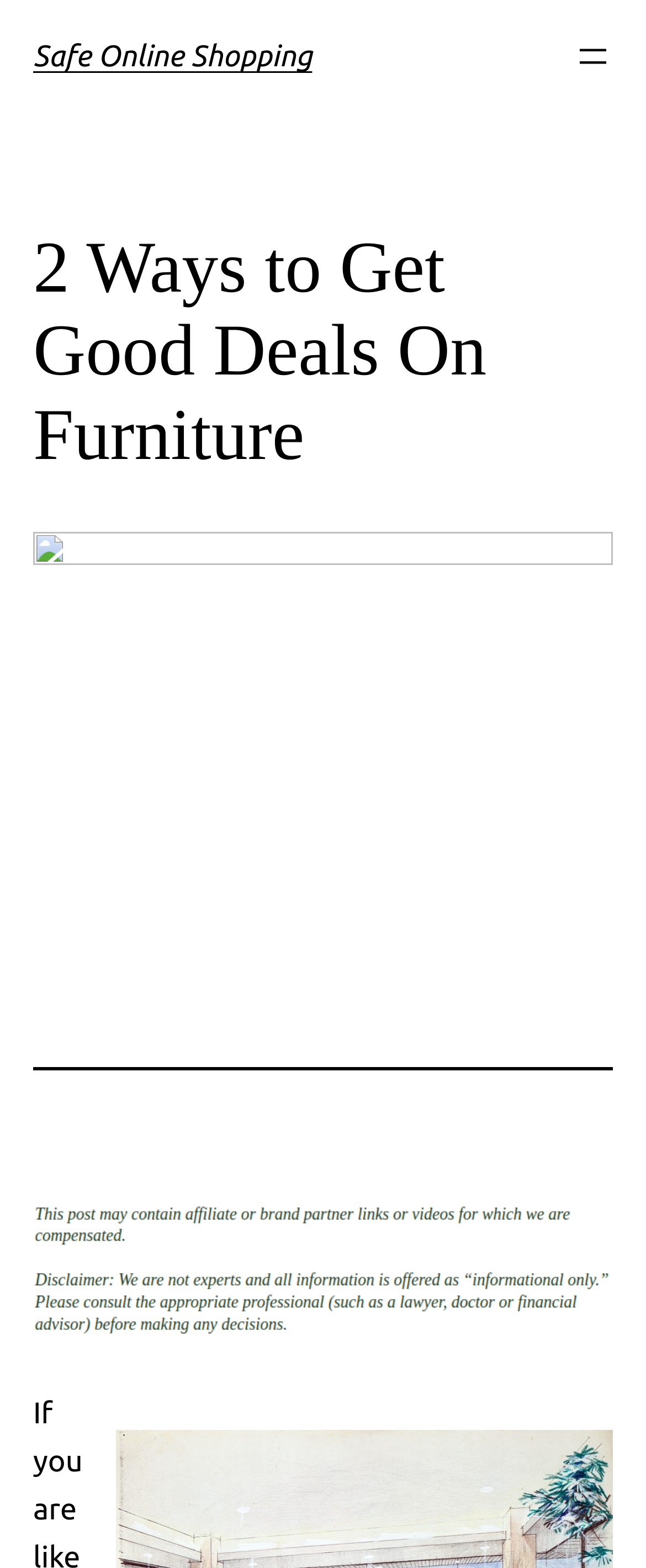Create an in-depth description of the webpage, covering main sections.

The webpage is about finding good deals on furniture, specifically highlighting the importance of safe online shopping. At the top, there is a heading that reads "Safe Online Shopping" with a link to the same title. Below this heading, there is a button to open a menu, located at the top right corner of the page. 

The main content of the page is divided into two sections. The first section has a heading that reads "2 Ways to Get Good Deals On Furniture" and is positioned above a figure, which takes up a significant portion of the page. 

Below the figure, there is a horizontal separator line, followed by an image that occupies the bottom section of the page. The image is positioned at the bottom center of the page, spanning almost the entire width.